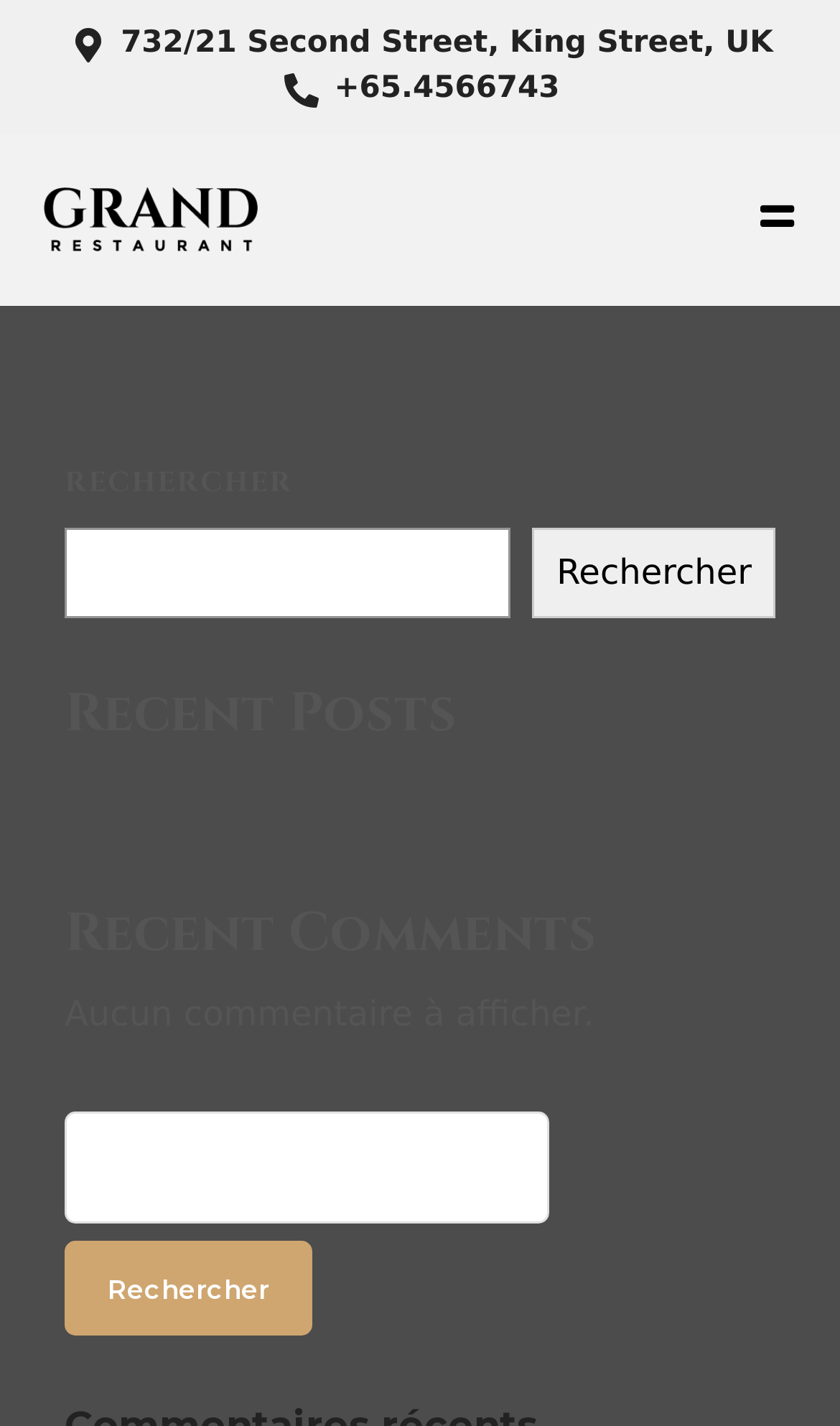Based on the image, provide a detailed and complete answer to the question: 
How many search boxes are there on the page?

There are two search boxes on the page, one located at the top and another at the bottom. Both search boxes have the same label 'RECHERCHER' and are accompanied by a button with the same label.